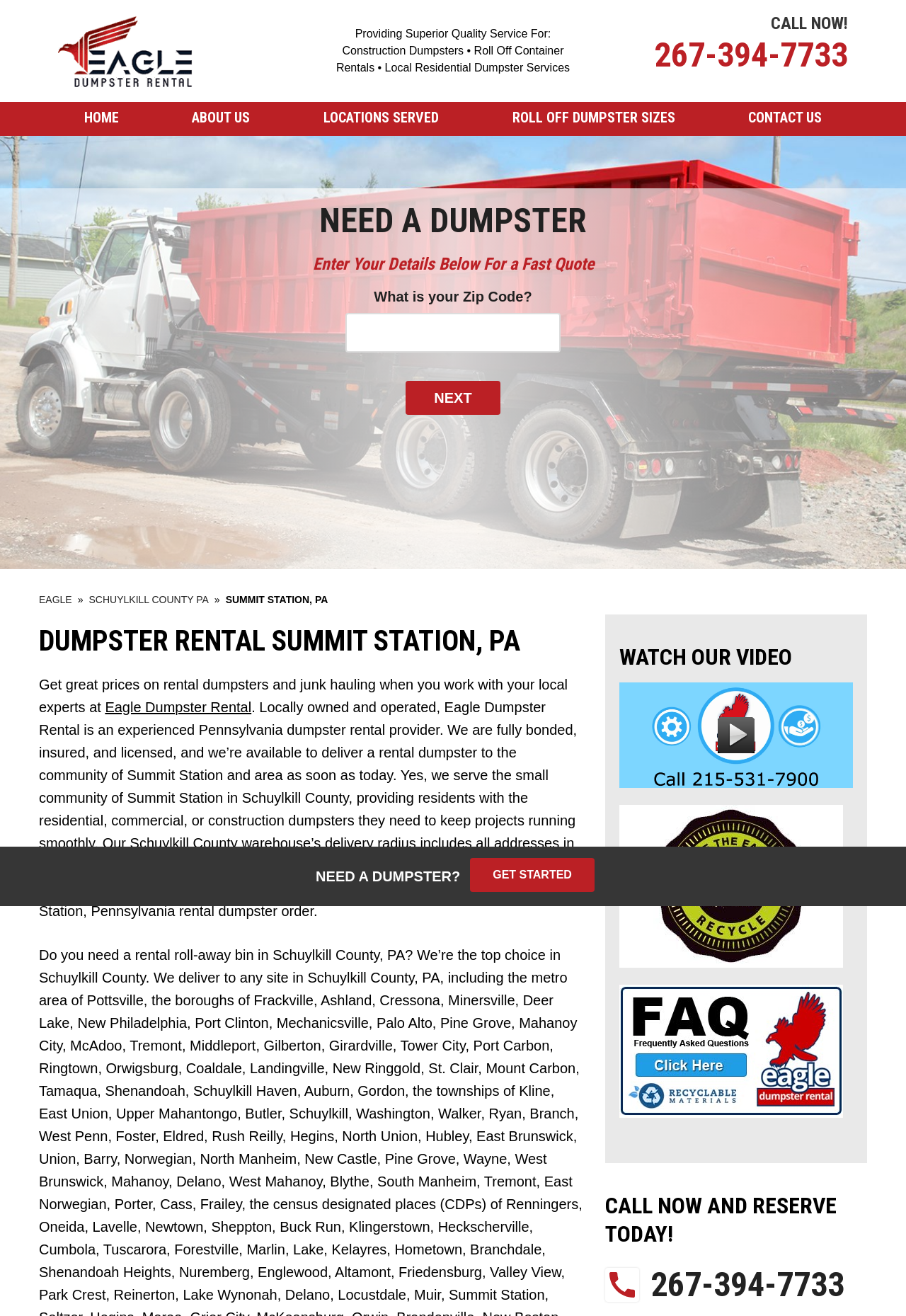Identify the title of the webpage and provide its text content.

DUMPSTER RENTAL SUMMIT STATION, PA